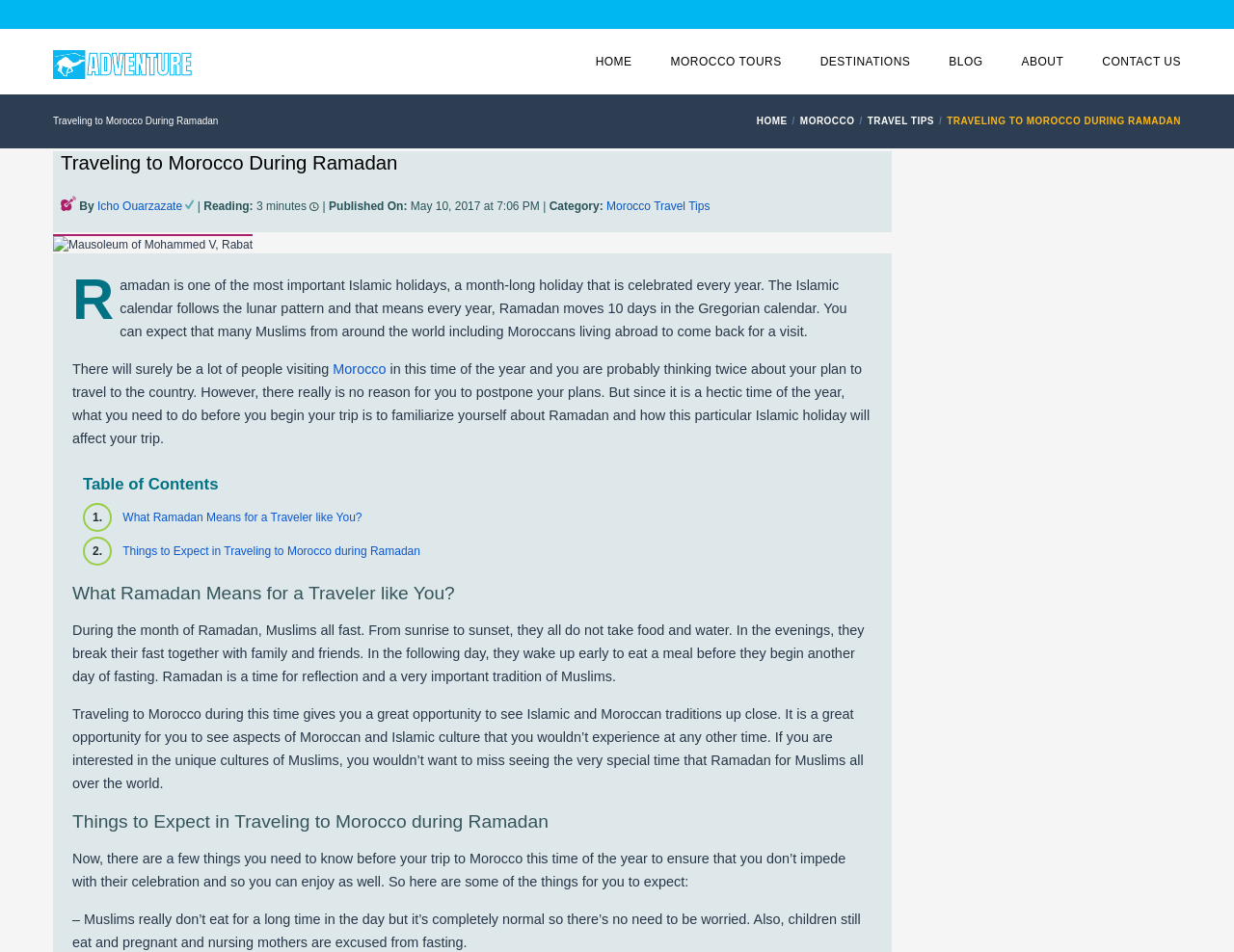Using the provided element description: "alt="Desert Morocco Adventure"", determine the bounding box coordinates of the corresponding UI element in the screenshot.

[0.043, 0.053, 0.165, 0.083]